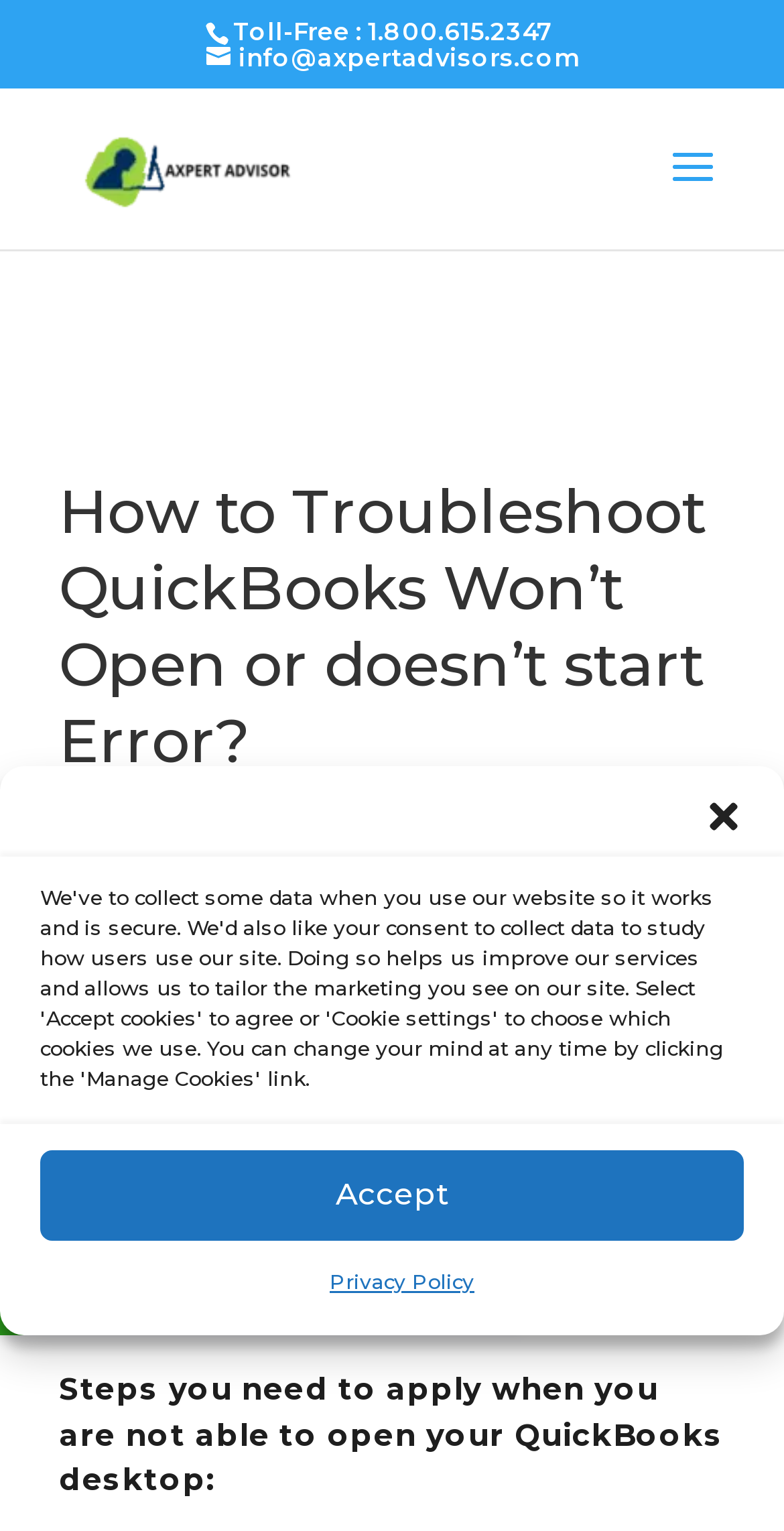Determine the bounding box coordinates for the area you should click to complete the following instruction: "Visit the 'Privacy Policy' page".

[0.421, 0.823, 0.605, 0.852]